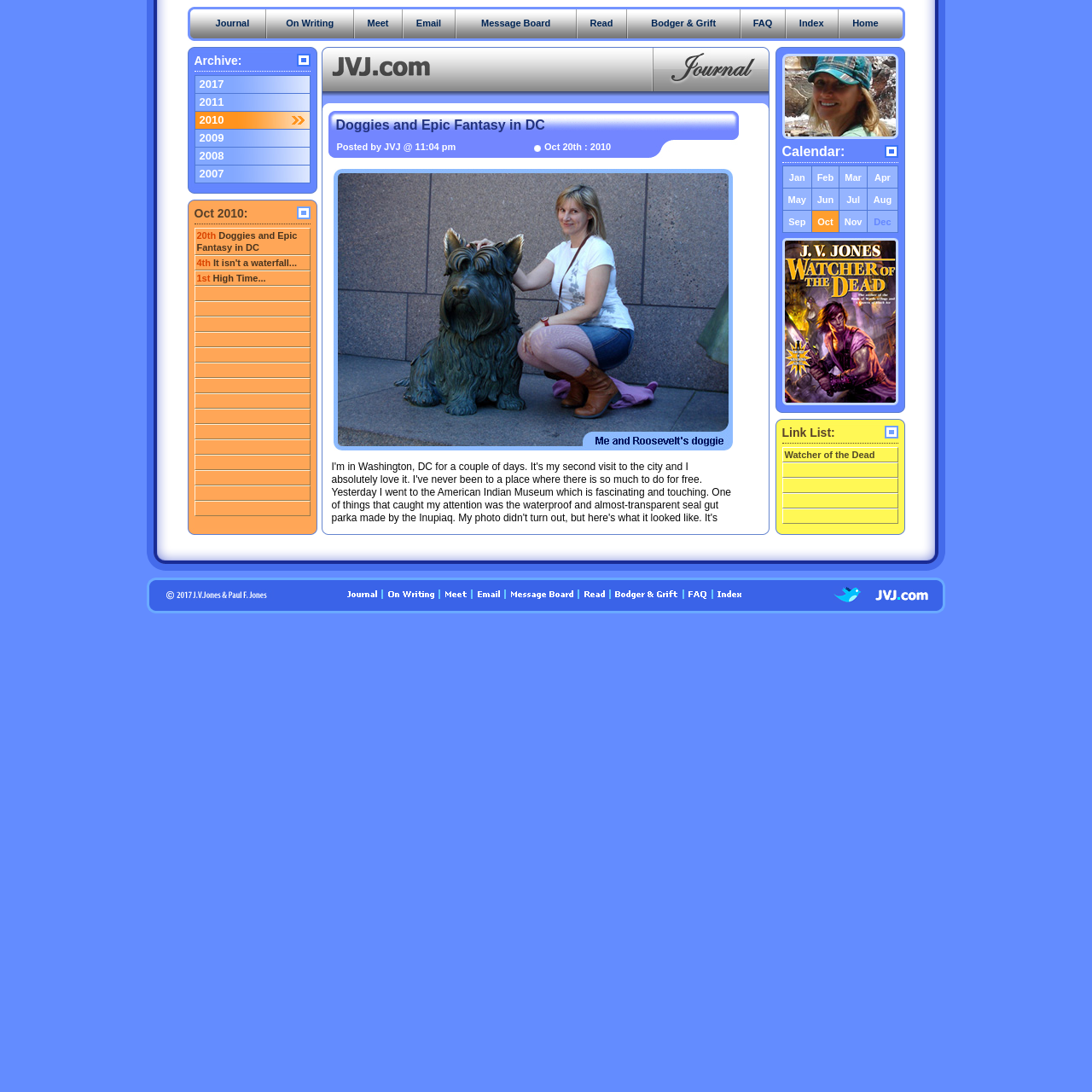Locate the UI element described by parent_node: Search name="s" placeholder="Search..." and provide its bounding box coordinates. Use the format (top-left x, top-left y, bottom-right x, bottom-right y) with all values as floating point numbers between 0 and 1.

None